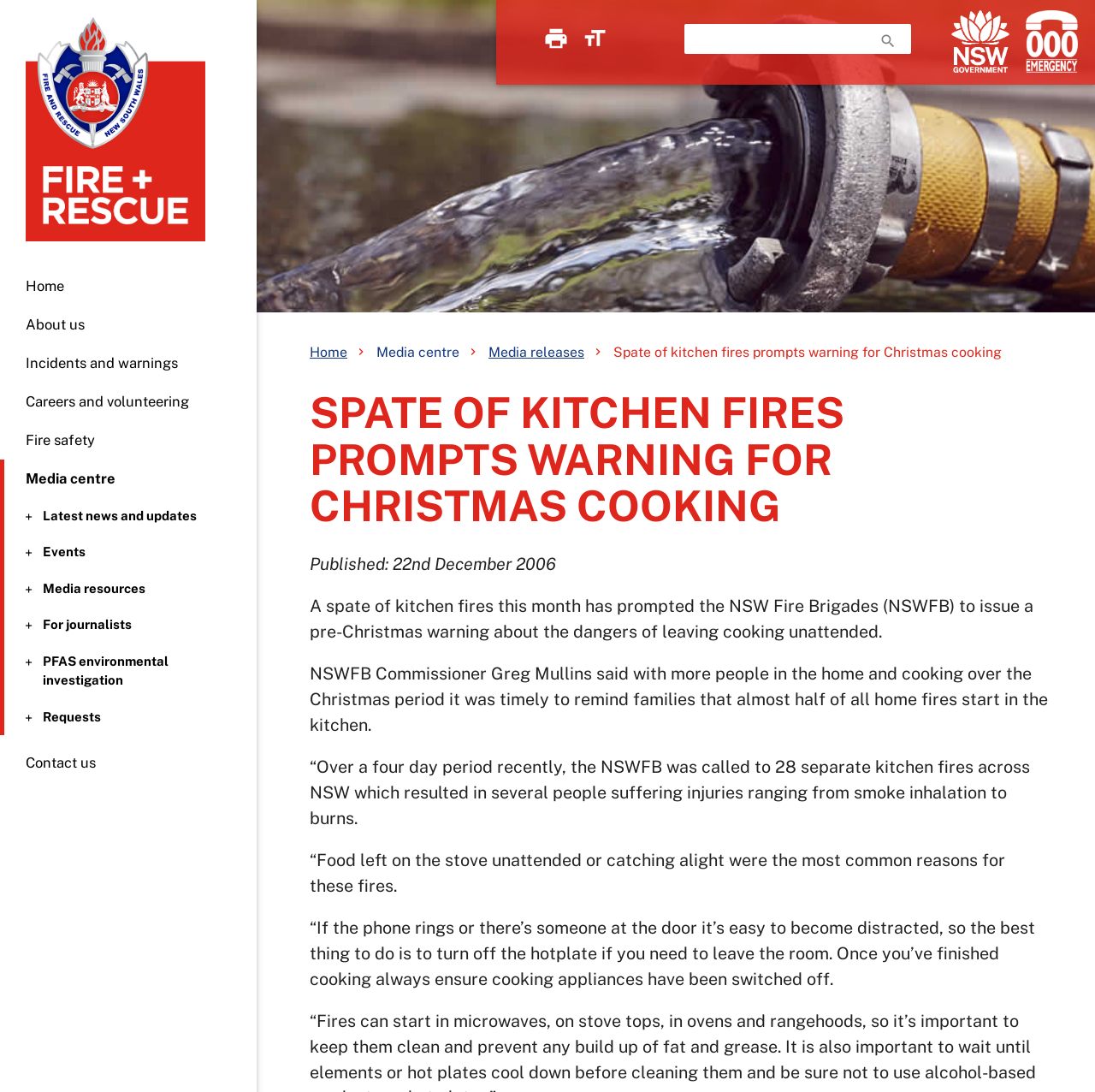Locate the UI element that matches the description parent_node: Search our website name="q" in the webpage screenshot. Return the bounding box coordinates in the format (top-left x, top-left y, bottom-right x, bottom-right y), with values ranging from 0 to 1.

[0.625, 0.022, 0.832, 0.049]